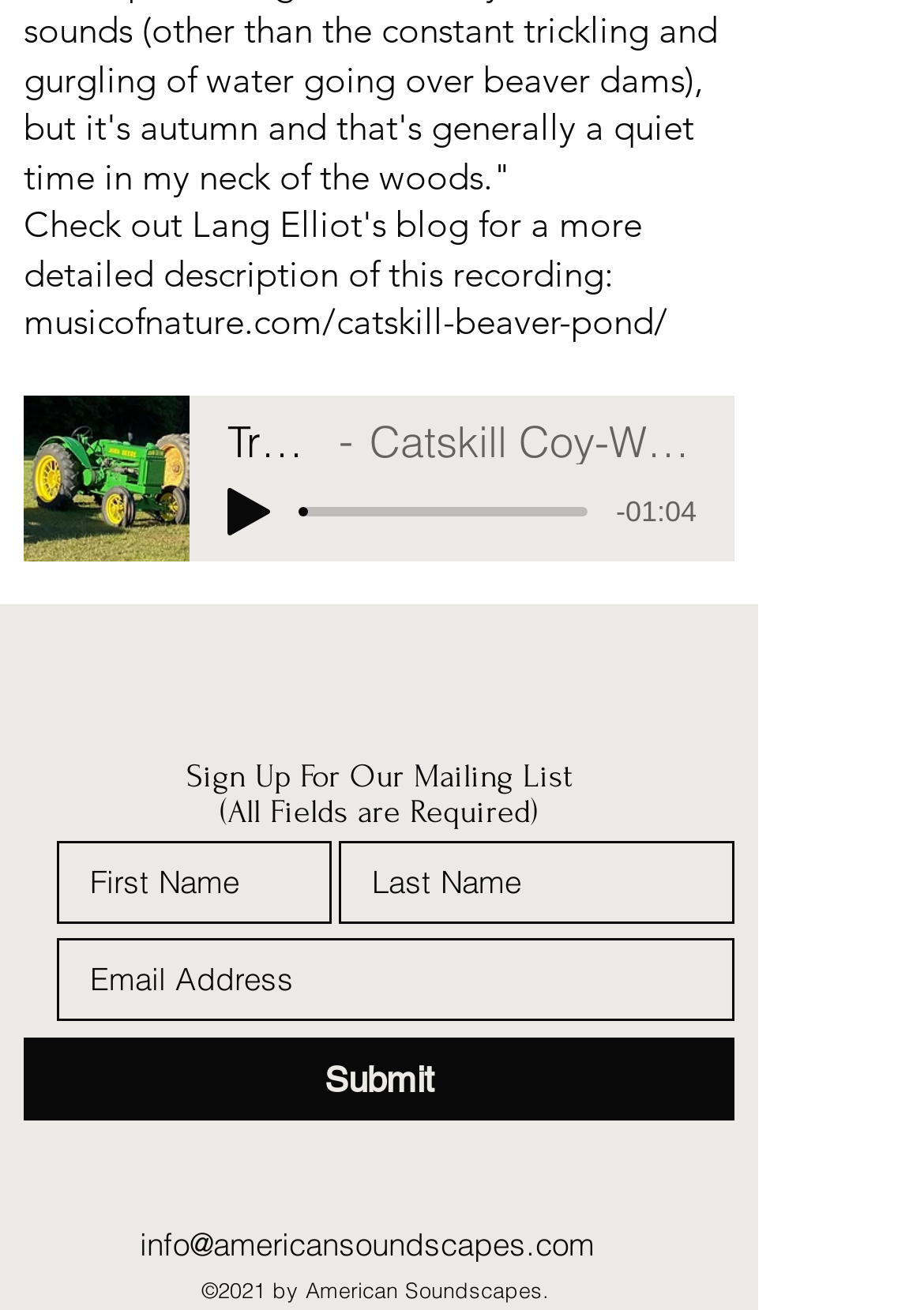Provide your answer in one word or a succinct phrase for the question: 
What is the format of the track duration?

MM:SS